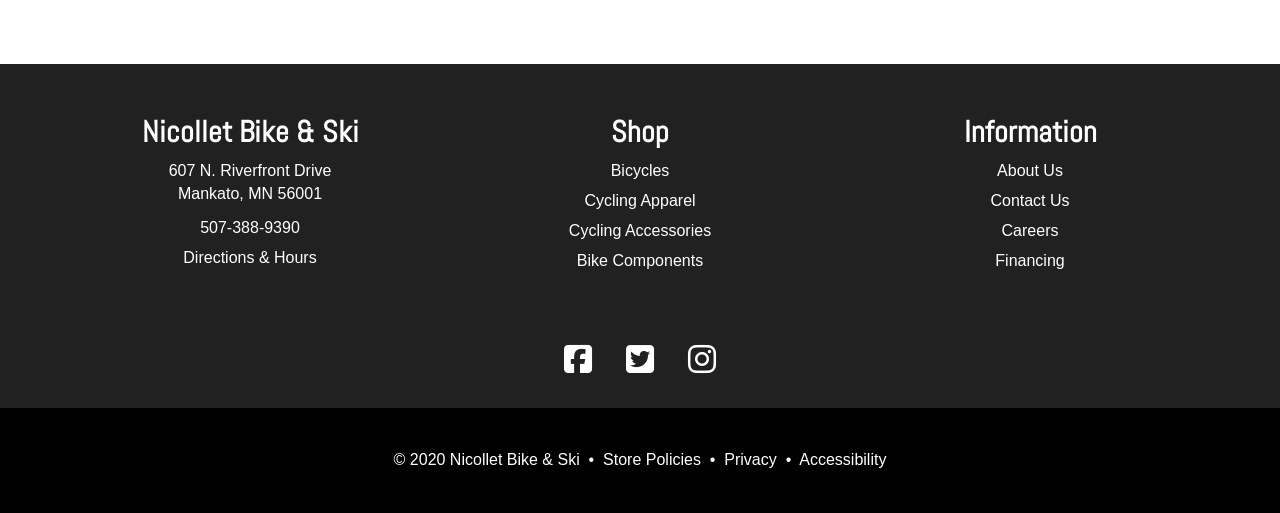What social media platforms does Nicollet Bike & Ski have?
Refer to the image and provide a one-word or short phrase answer.

Facebook, Twitter, Instagram